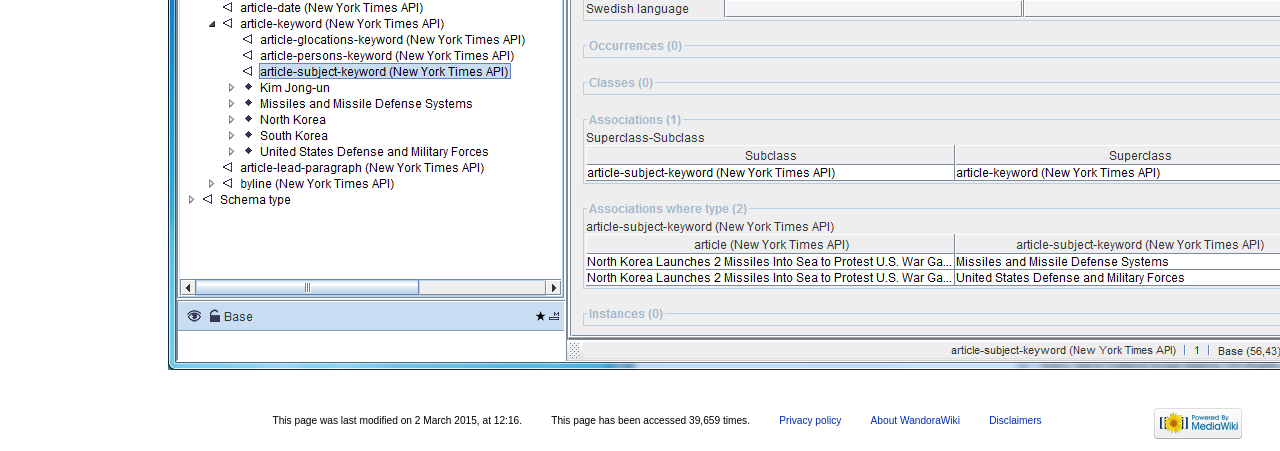When was this page last modified?
Use the image to answer the question with a single word or phrase.

2 March 2015